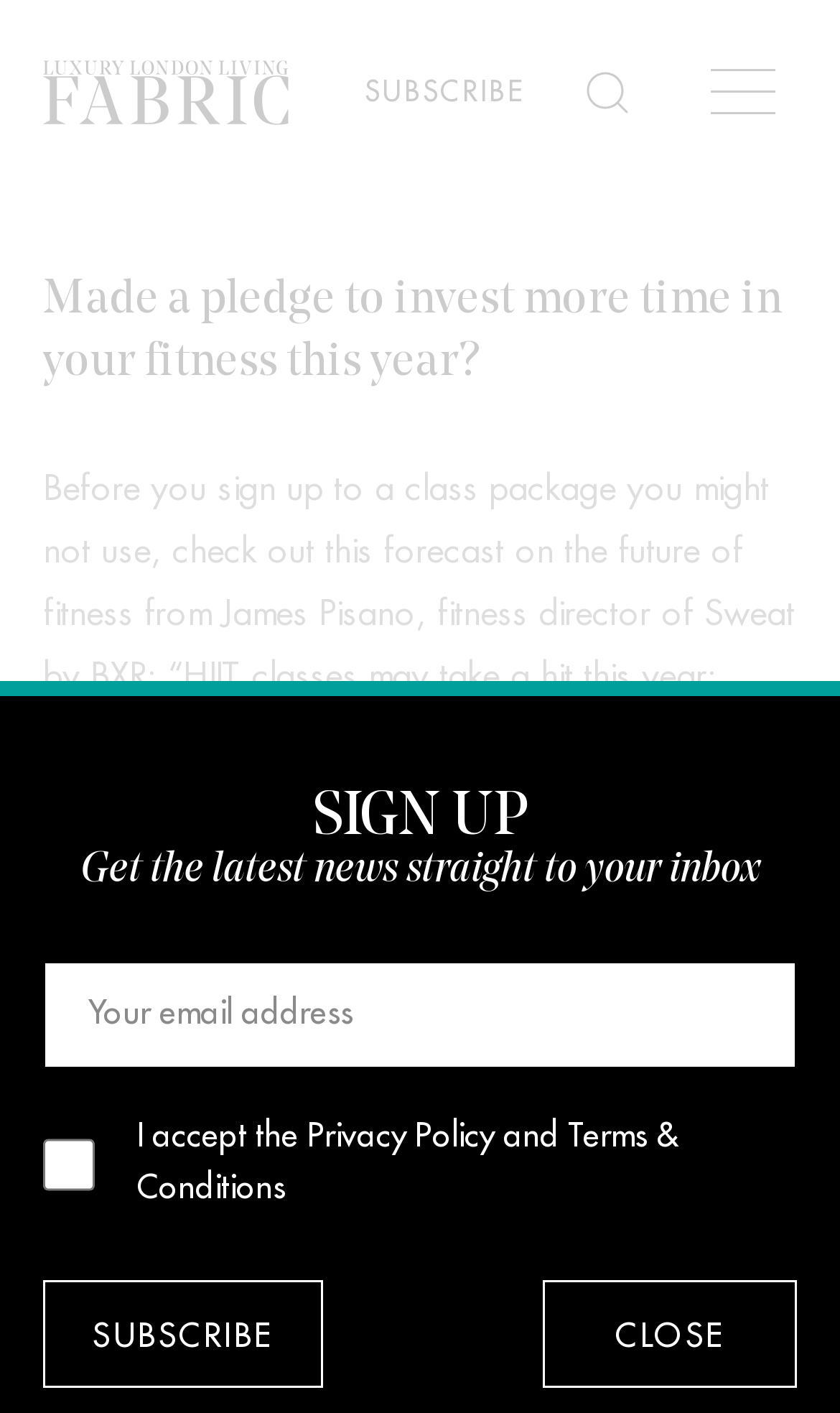Please identify the bounding box coordinates of the element that needs to be clicked to execute the following command: "Subscribe to the newsletter". Provide the bounding box using four float numbers between 0 and 1, formatted as [left, top, right, bottom].

[0.434, 0.055, 0.626, 0.075]